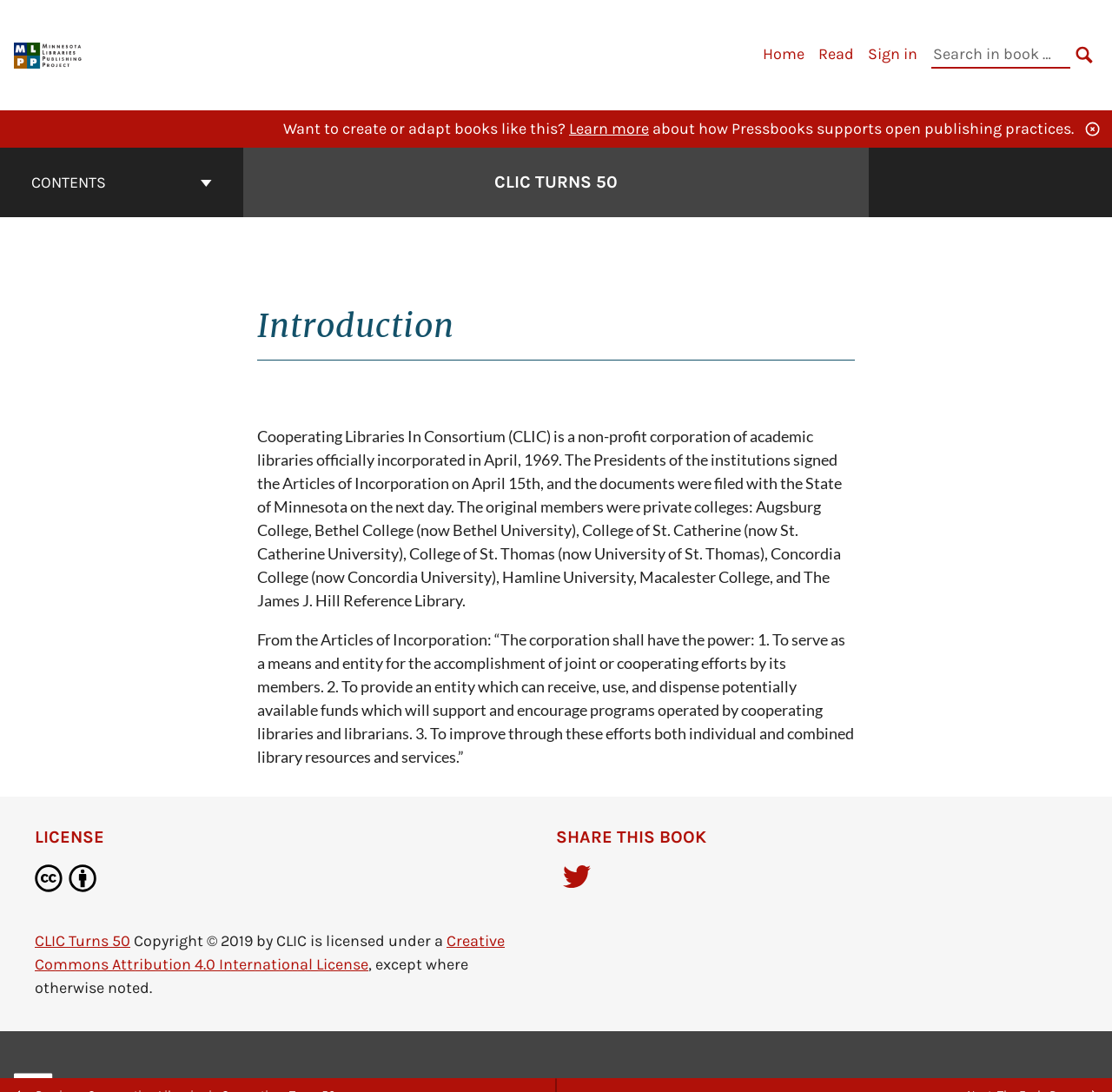Using the webpage screenshot, locate the HTML element that fits the following description and provide its bounding box: "aria-label="Minnesota Libraries Publishing Project"".

[0.012, 0.042, 0.077, 0.057]